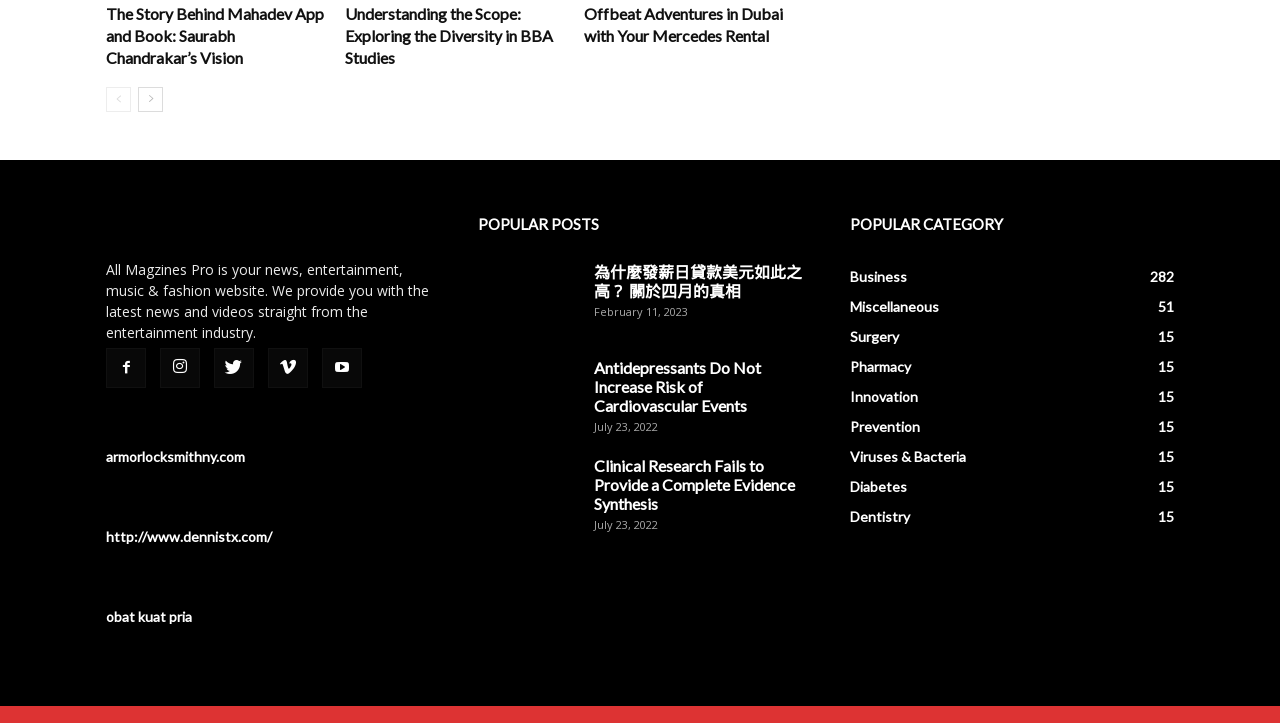Respond with a single word or short phrase to the following question: 
What is the category with the most posts?

Business